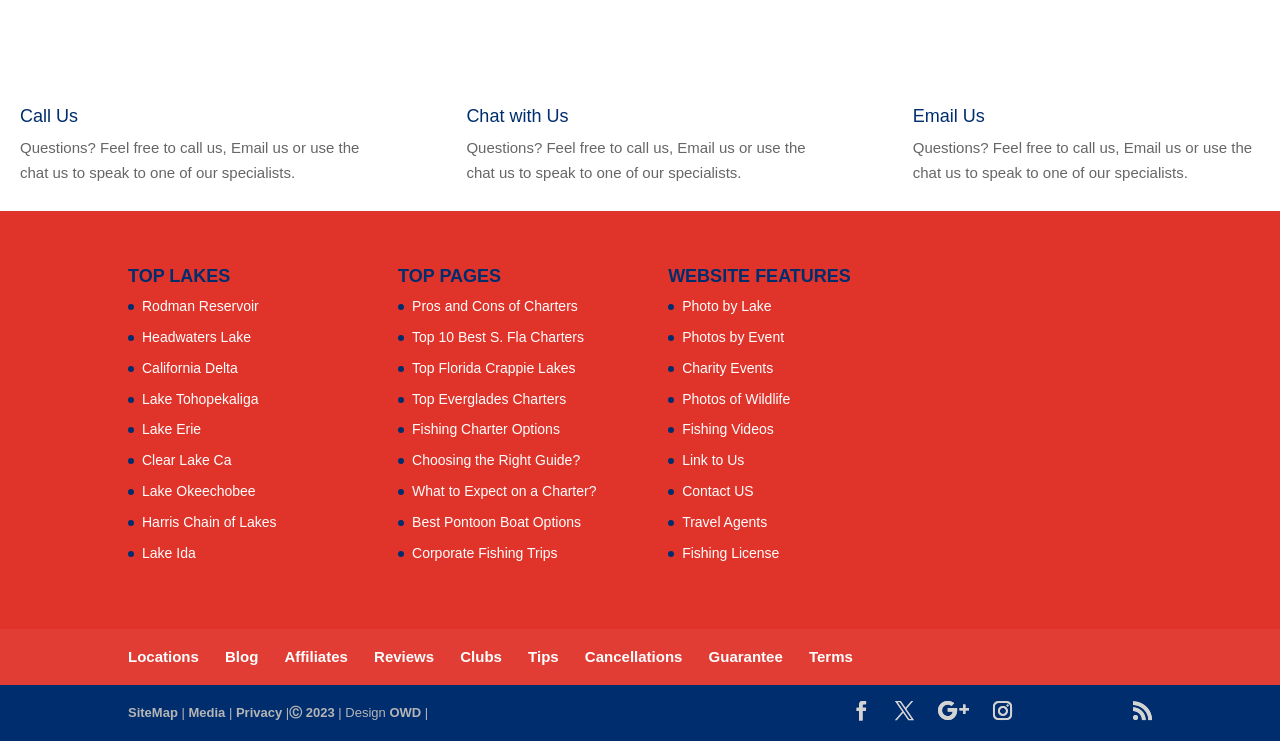What is the last link under 'WEBSITE FEATURES'?
Look at the screenshot and provide an in-depth answer.

The last link under 'WEBSITE FEATURES' is 'Fishing License' because it is the last link element underneath the 'WEBSITE FEATURES' heading, located at the bottom-right corner of the section.